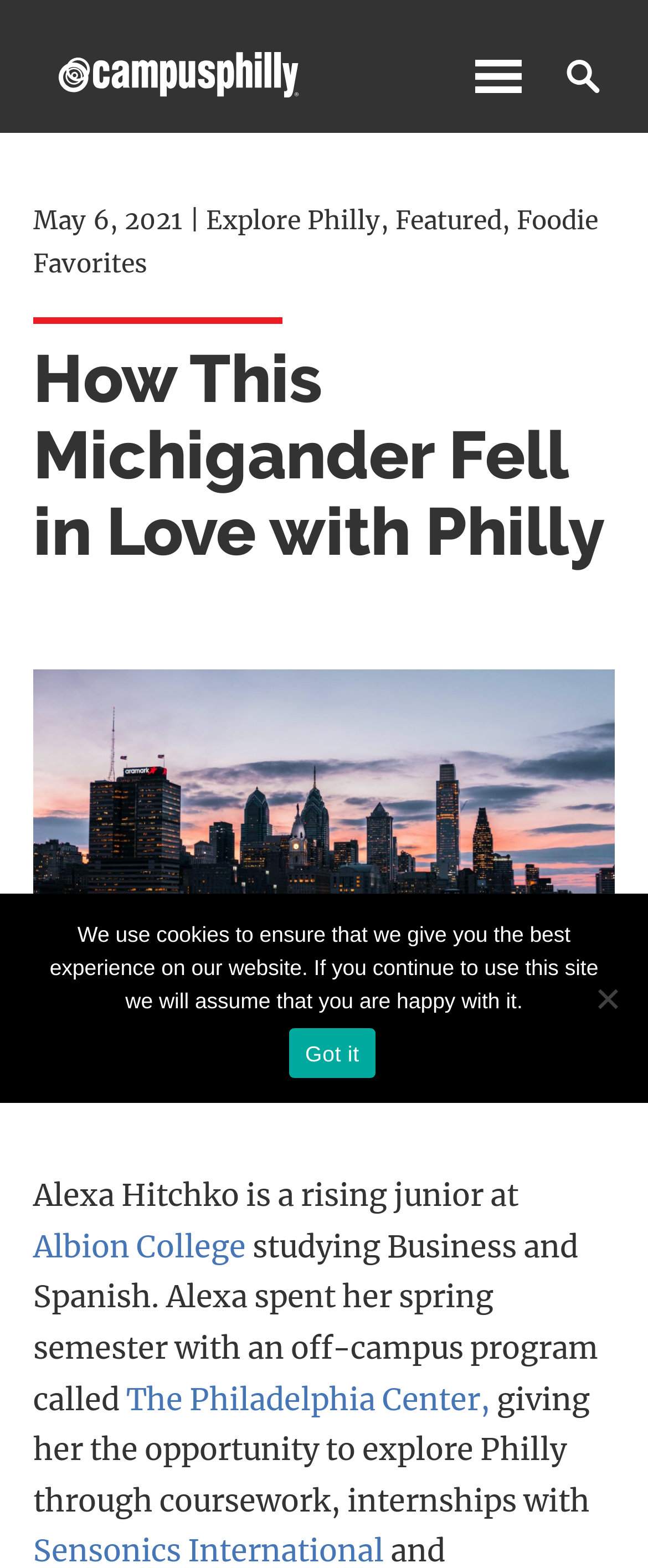What is the date mentioned on the webpage?
By examining the image, provide a one-word or phrase answer.

May 6, 2021